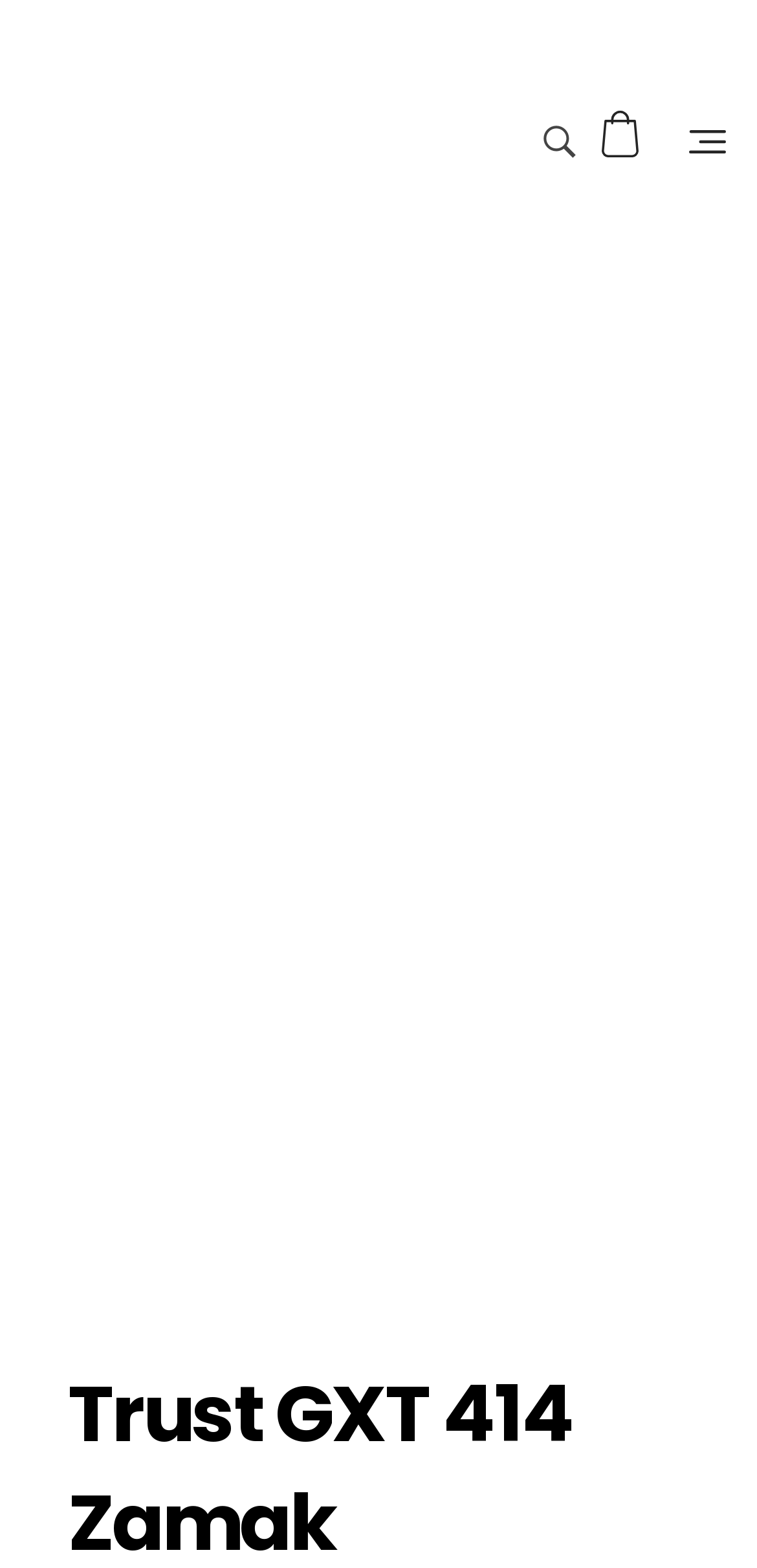Please provide a one-word or phrase answer to the question: 
What is the shape of the logo?

Not specified